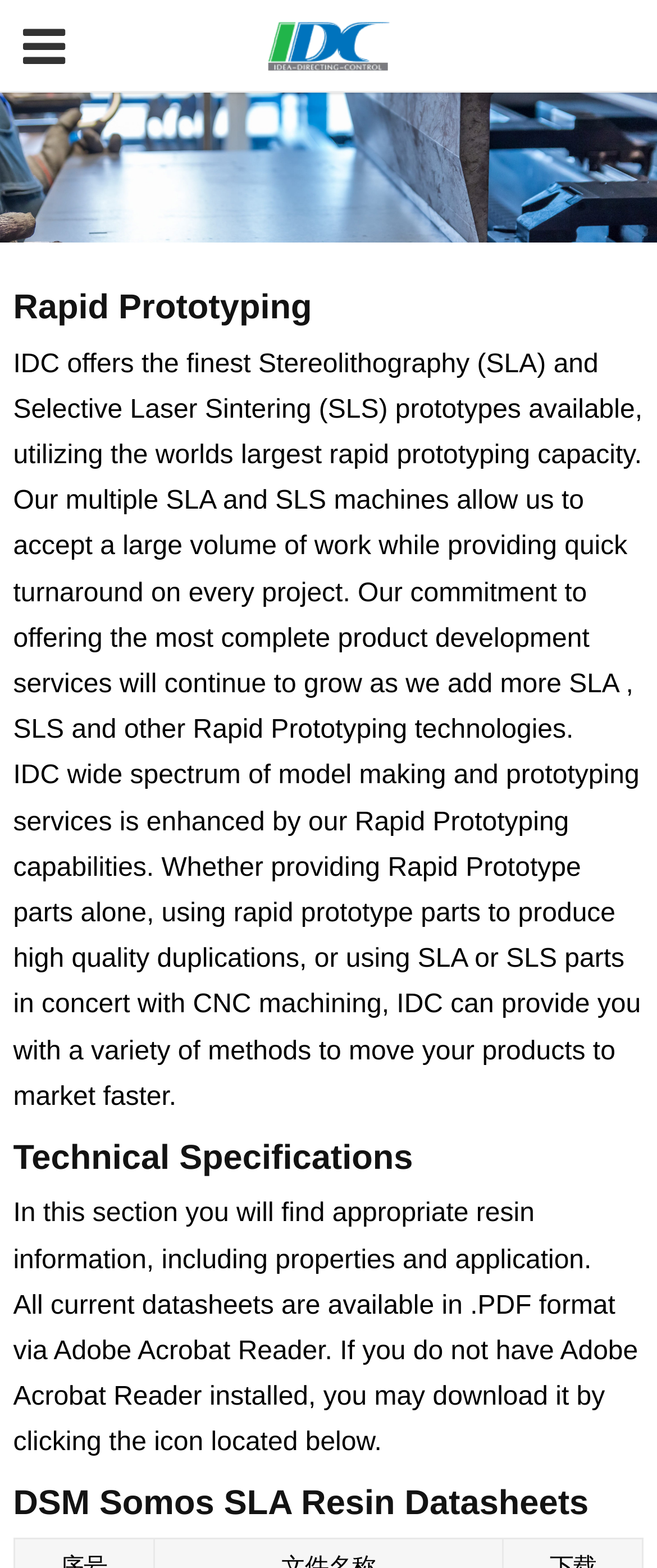Provide a single word or phrase answer to the question: 
What is required to view the datasheets?

Adobe Acrobat Reader